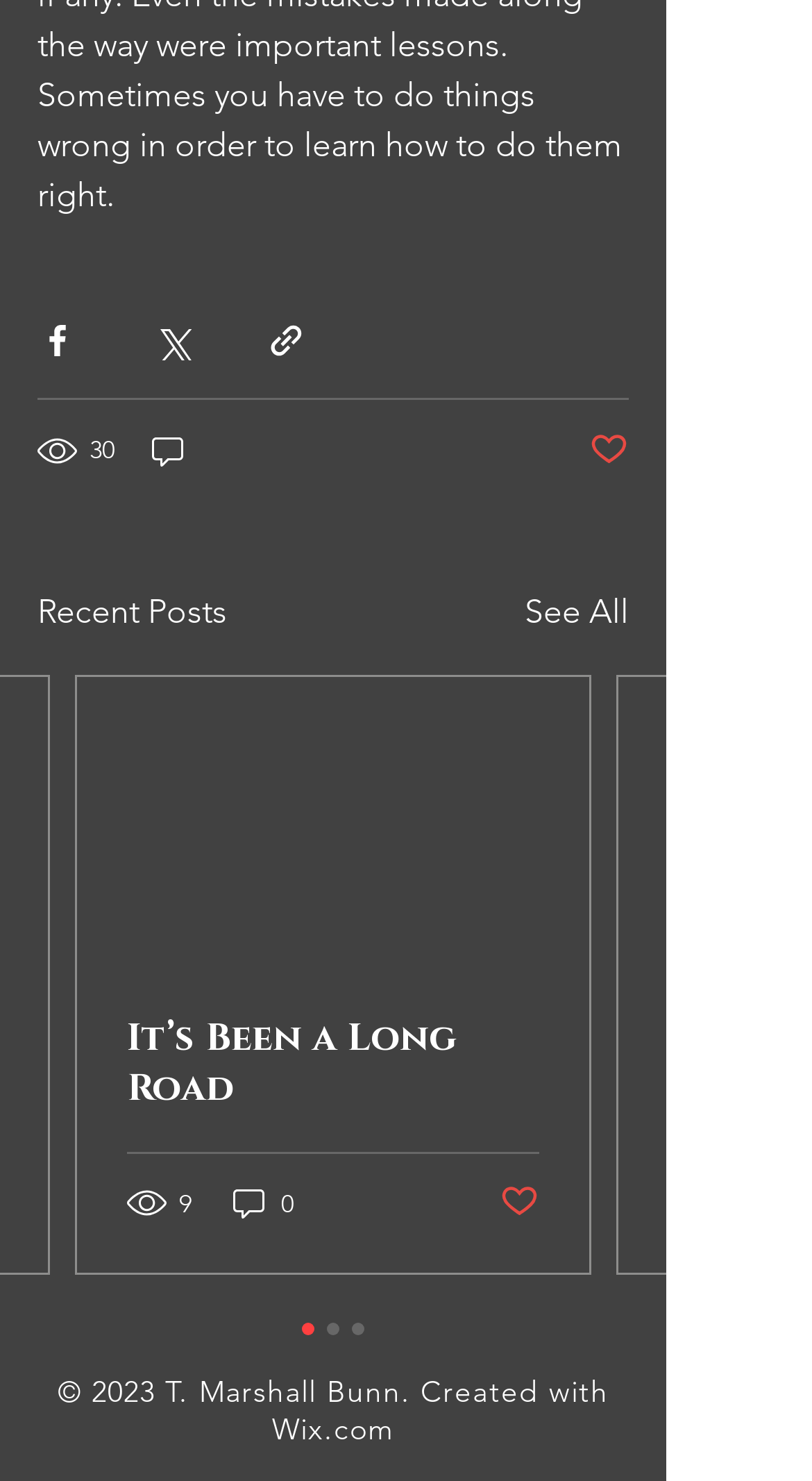Using the description: "See All", determine the UI element's bounding box coordinates. Ensure the coordinates are in the format of four float numbers between 0 and 1, i.e., [left, top, right, bottom].

[0.646, 0.396, 0.774, 0.43]